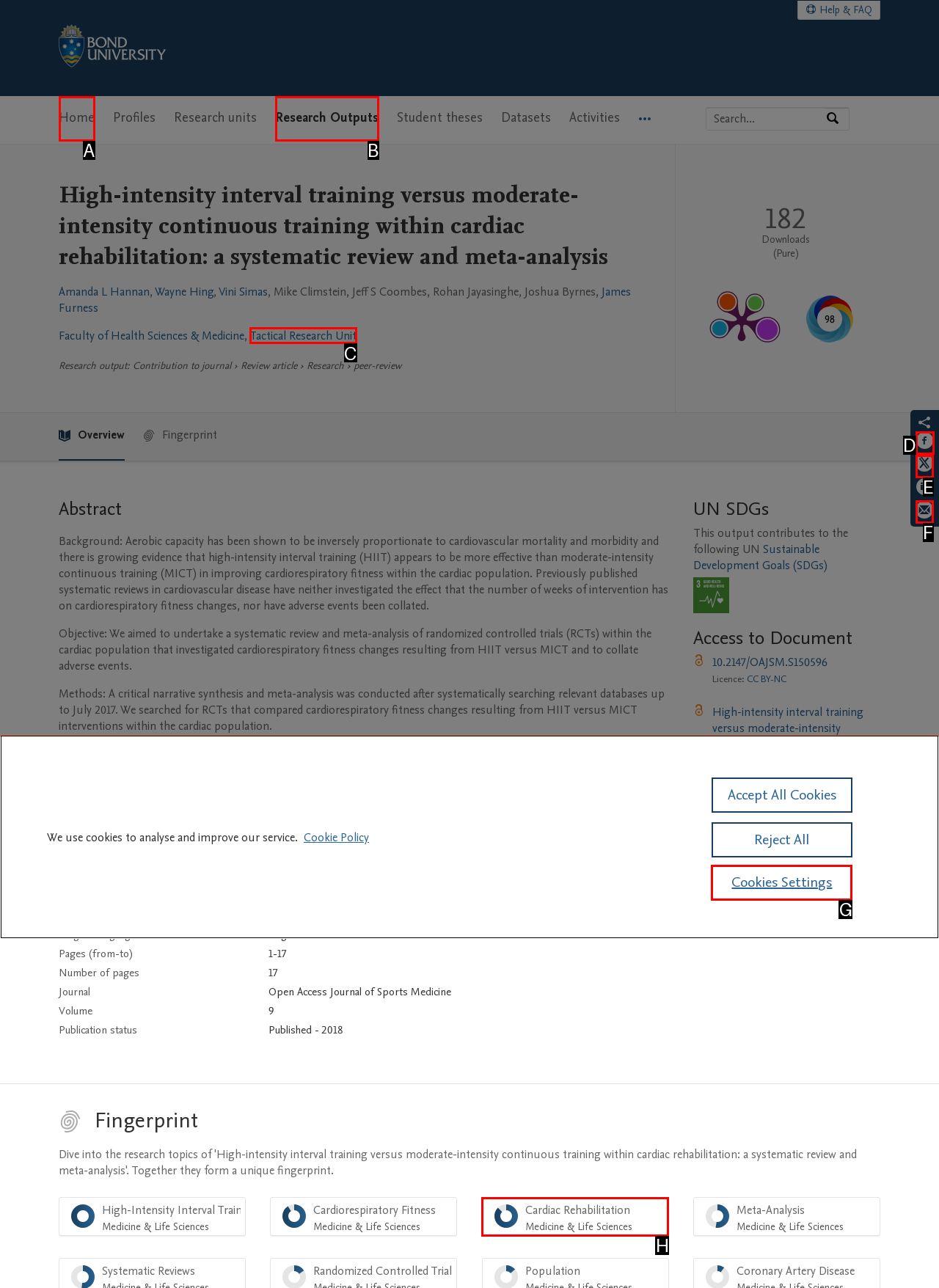Find the option that fits the given description: International Filtration News
Answer with the letter representing the correct choice directly.

None